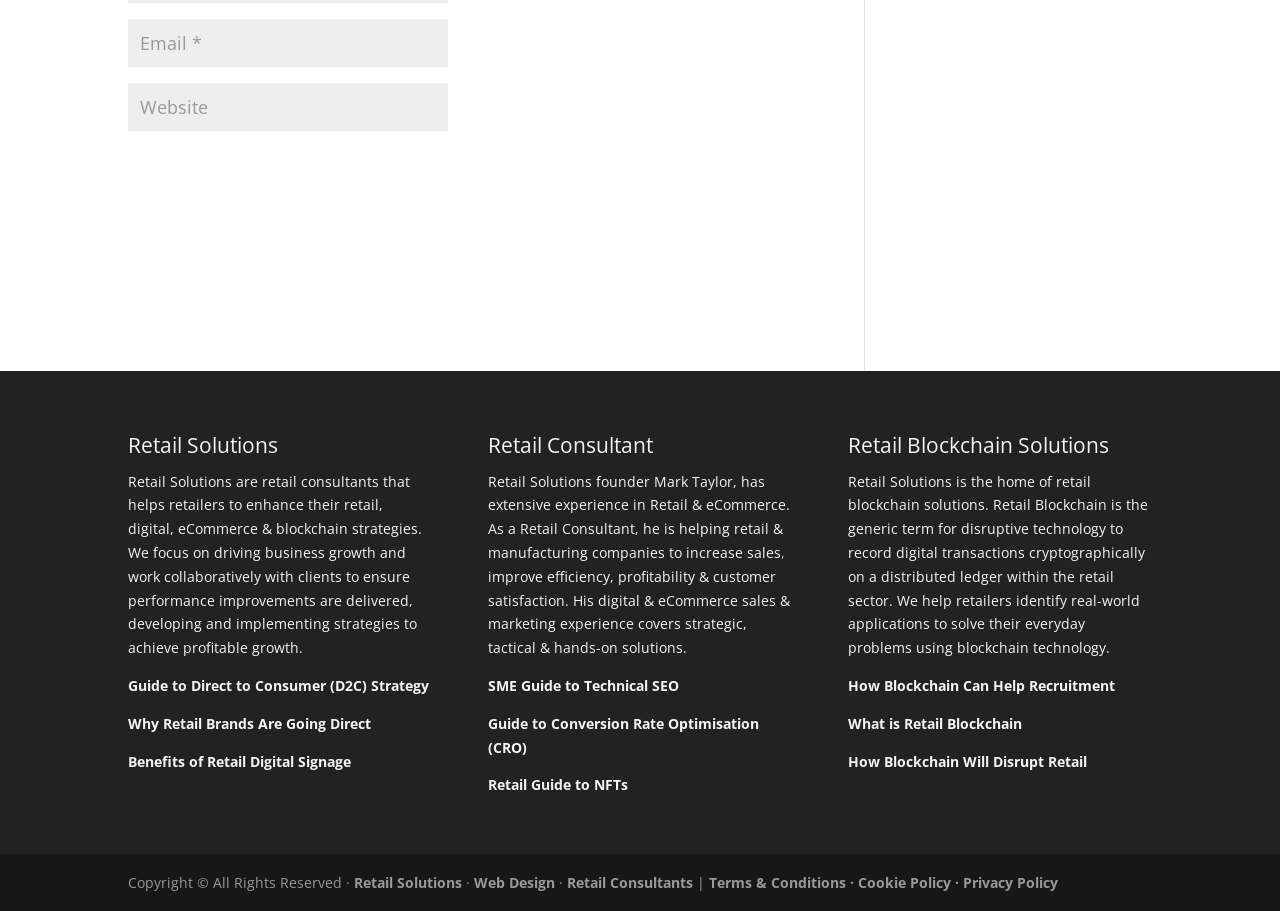Using the element description provided, determine the bounding box coordinates in the format (top-left x, top-left y, bottom-right x, bottom-right y). Ensure that all values are floating point numbers between 0 and 1. Element description: ABOUT US

None